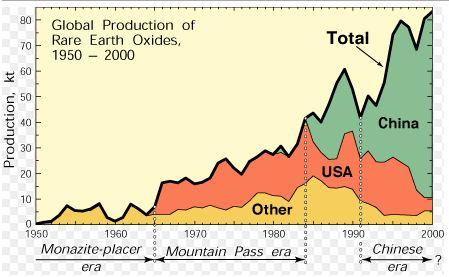Provide a rich and detailed narrative of the image.

The image titled "Global Production of Rare Earth Oxides, 1950 – 2000" depicts a line graph illustrating the annual production (in kilotonnes) of rare earth oxides over a five-decade period. The graph is segmented into three main categories: production by China, the USA, and other countries. It highlights a significant increase in global production, particularly from China, especially after the 1990s, leading to its dominance in the market. The graph is marked with three distinct eras: the Monazite-placer era, the Mountain Pass era, and the Chinese era, indicating changes in production sources and methods over time. The visual emphasizes the rising demand and evolving landscape of rare earth element production crucial for various high-tech industries.